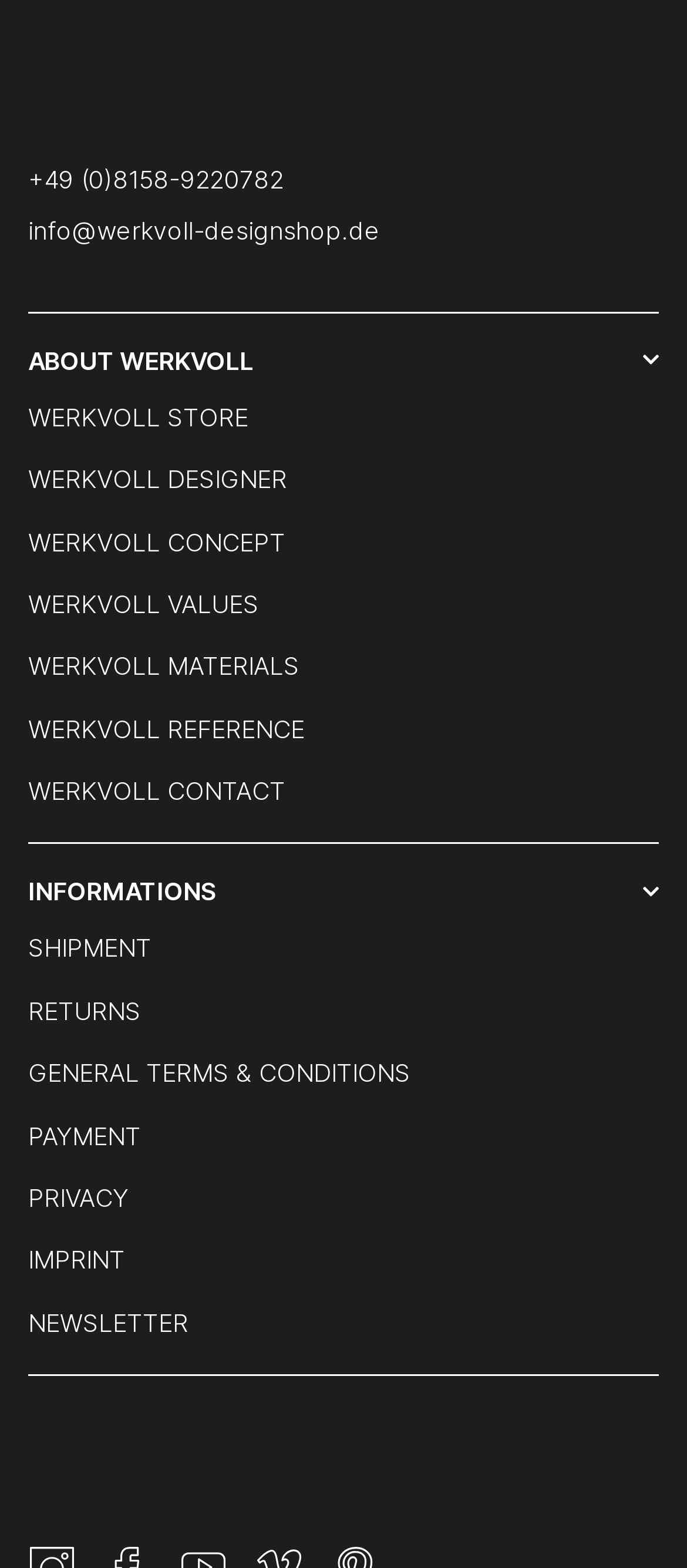How many links are under the 'ABOUT WERKVOLL' section?
Answer the question in a detailed and comprehensive manner.

I counted the number of link elements under the 'ABOUT WERKVOLL' section, which are 'WERKVOLL STORE', 'WERKVOLL DESIGNER', 'WERKVOLL CONCEPT', 'WERKVOLL VALUES', 'WERKVOLL MATERIALS', 'WERKVOLL REFERENCE', and 'WERKVOLL CONTACT'.